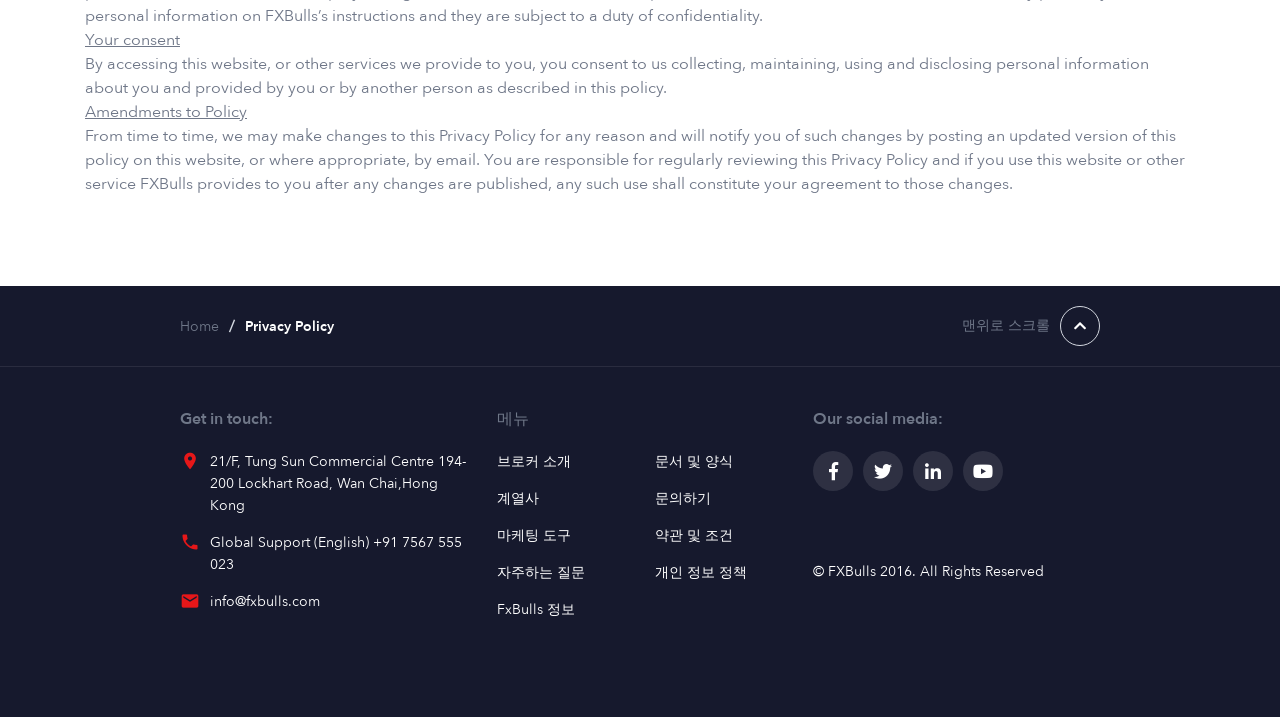What social media platforms does FXBulls have?
Refer to the image and answer the question using a single word or phrase.

Four platforms